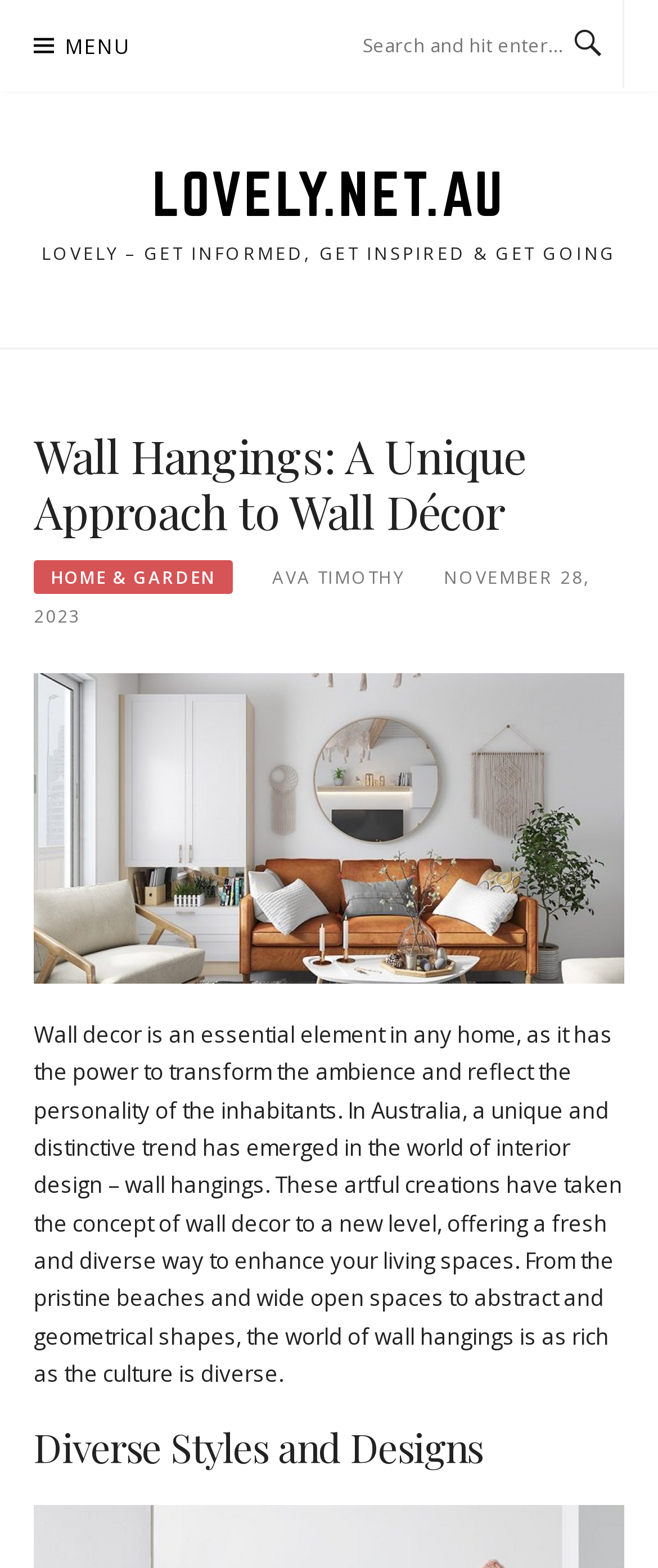What is the main topic of the article?
Using the visual information, respond with a single word or phrase.

Wall Hangings